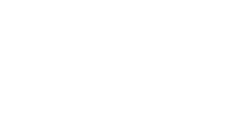Explain in detail what you see in the image.

The image, titled "Fms2," showcases a visually distinct design that emphasizes simplicity and clarity in representation. It serves a functional role, likely related to business management or technology, as indicated by surrounding content on the webpage. The context suggests it is part of an informative link or section aimed at providing insights into industry trends or software solutions. In the broader framework of the webpage, this image contributes to a layout that combines graphical elements with textual information, enhancing user engagement with a professional aesthetic.